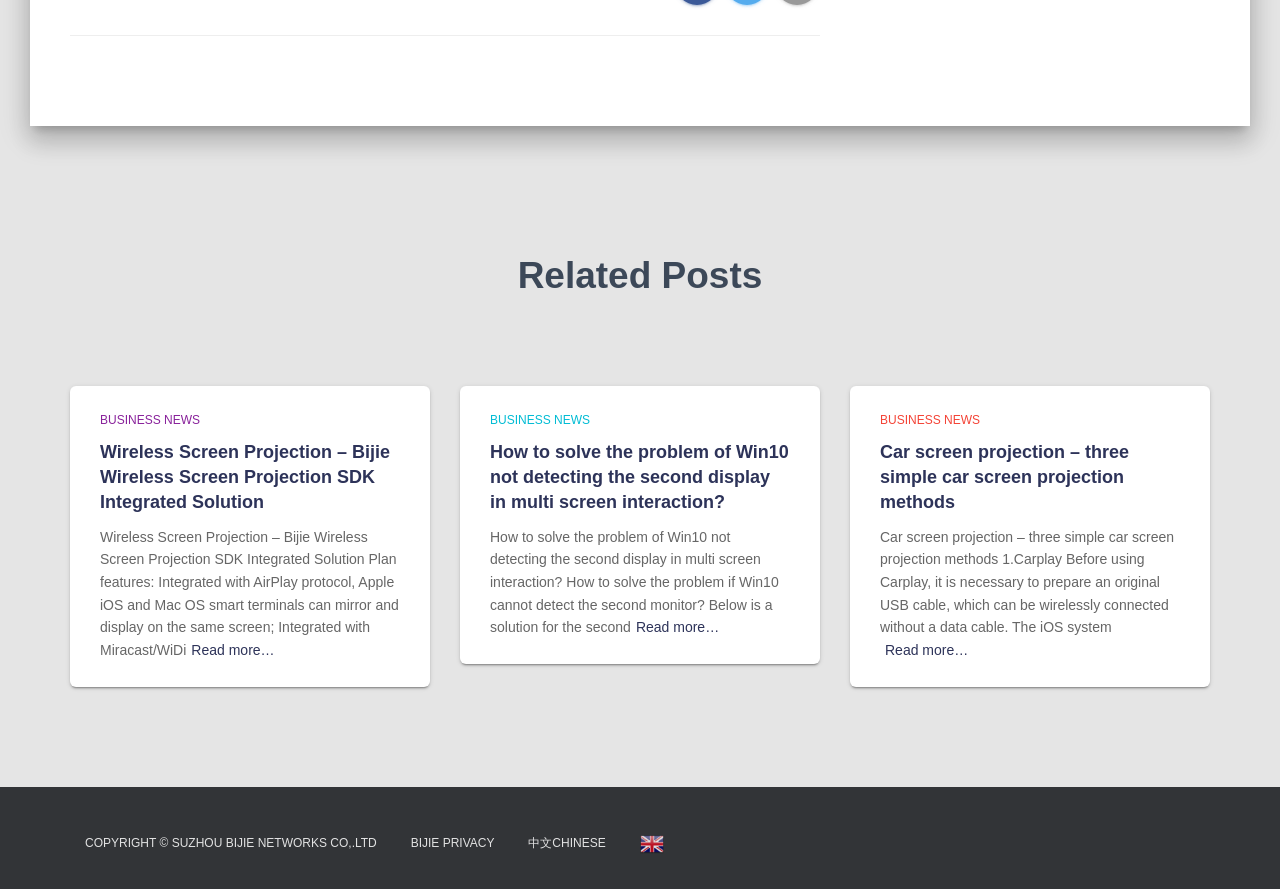Kindly determine the bounding box coordinates of the area that needs to be clicked to fulfill this instruction: "Go to 'BUSINESS NEWS'".

[0.078, 0.464, 0.156, 0.48]